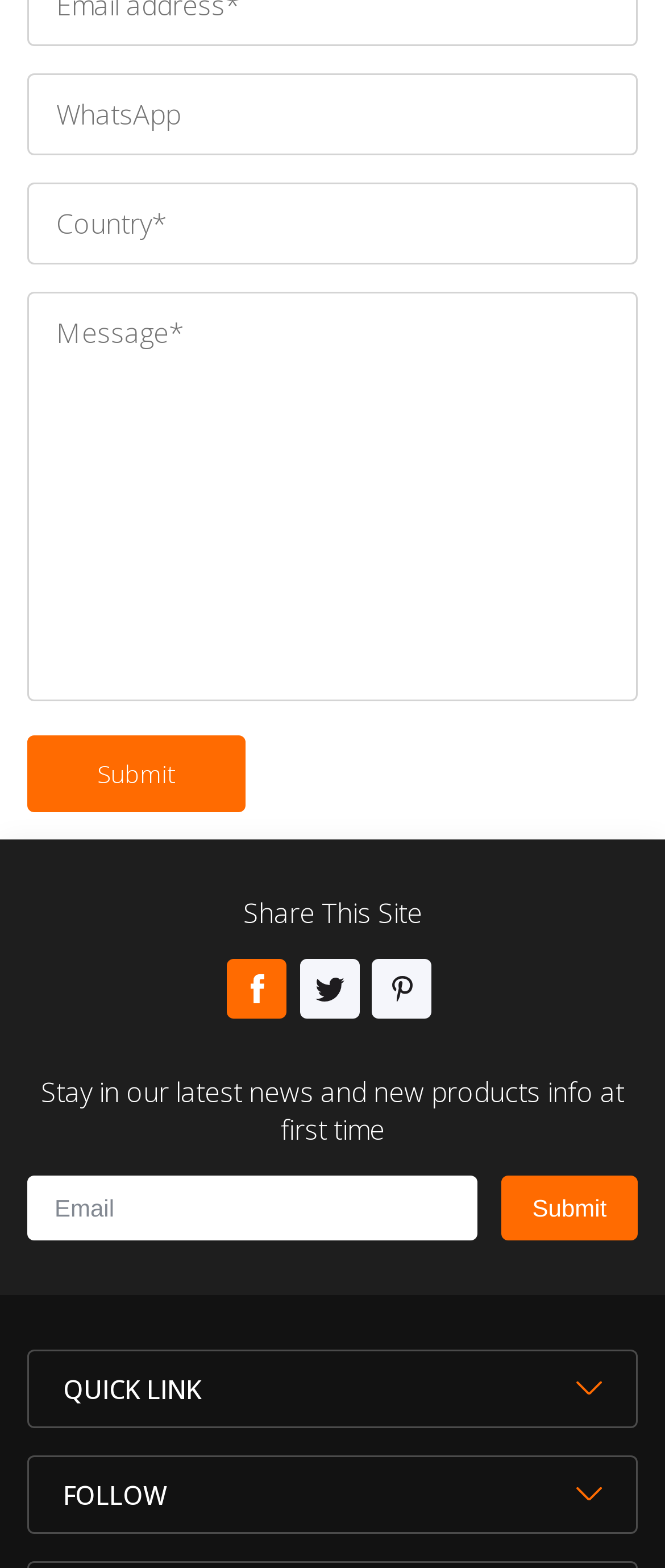Use a single word or phrase to answer this question: 
How many textboxes are required?

3